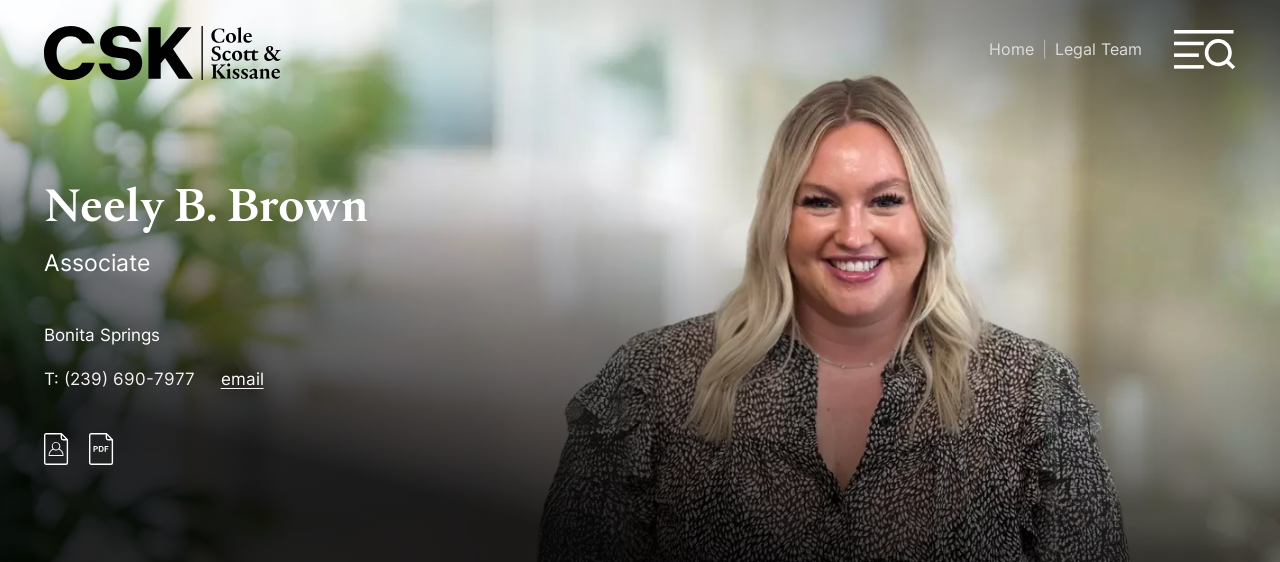Provide a comprehensive description of the image.

The image features Neely B. Brown, an associate at Cole, Scott & Kissane, P.A., located in Bonita Springs. She is depicted smiling warmly, showcasing her approachable demeanor against a blurred office backdrop that hints at a professional environment. Neely is dressed in a stylish black top with a distinctive pattern, contributing to her polished appearance. Accompanying her image is her title "Associate," highlighting her role at the firm. Contact information, including a phone number and email link, is provided for those seeking to reach out. The firm's logo prominently displayed at the top reinforces their brand presence.